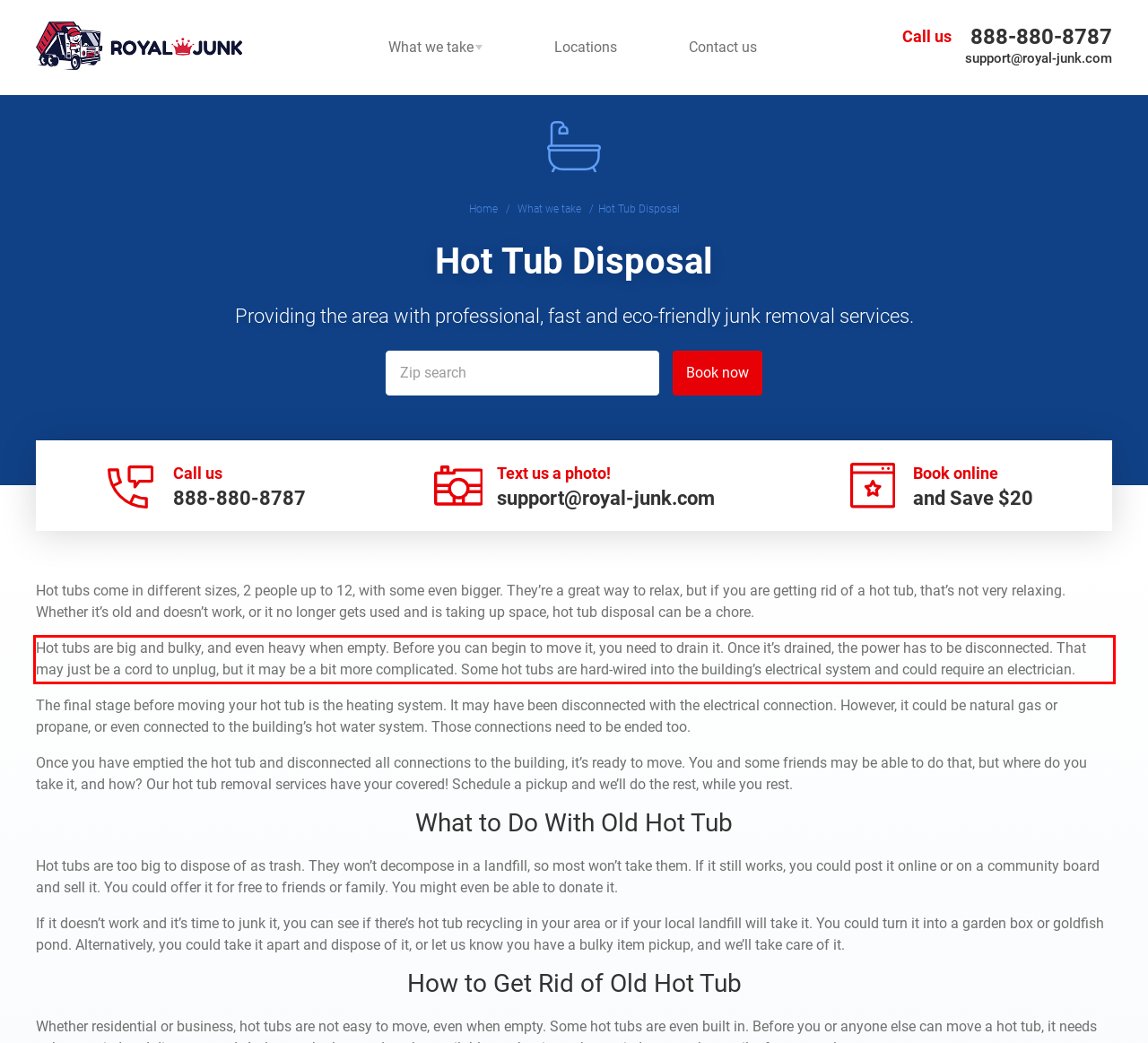Locate the red bounding box in the provided webpage screenshot and use OCR to determine the text content inside it.

Hot tubs are big and bulky, and even heavy when empty. Before you can begin to move it, you need to drain it. Once it’s drained, the power has to be disconnected. That may just be a cord to unplug, but it may be a bit more complicated. Some hot tubs are hard-wired into the building’s electrical system and could require an electrician.